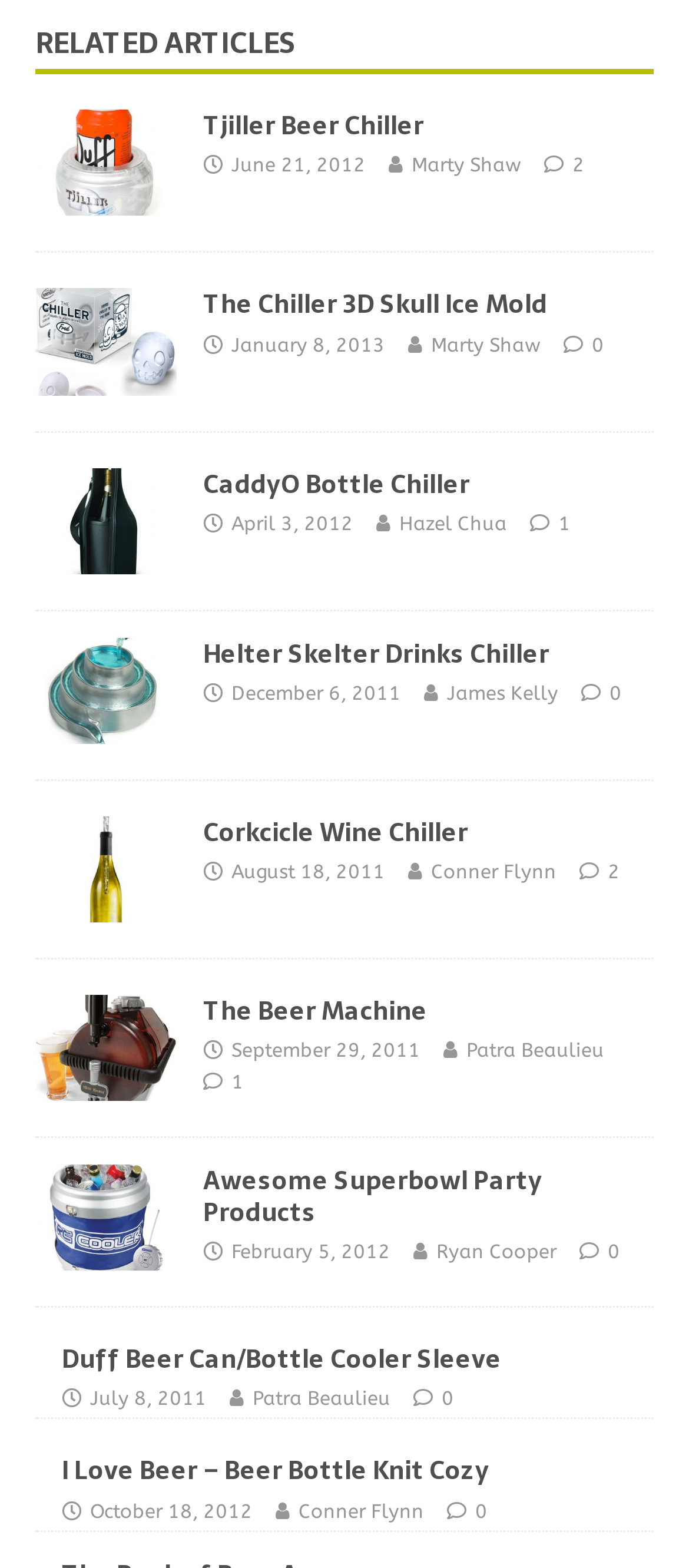Please give the bounding box coordinates of the area that should be clicked to fulfill the following instruction: "View the 'Corkcicle Wine Chiller' article". The coordinates should be in the format of four float numbers from 0 to 1, i.e., [left, top, right, bottom].

[0.051, 0.52, 0.949, 0.611]